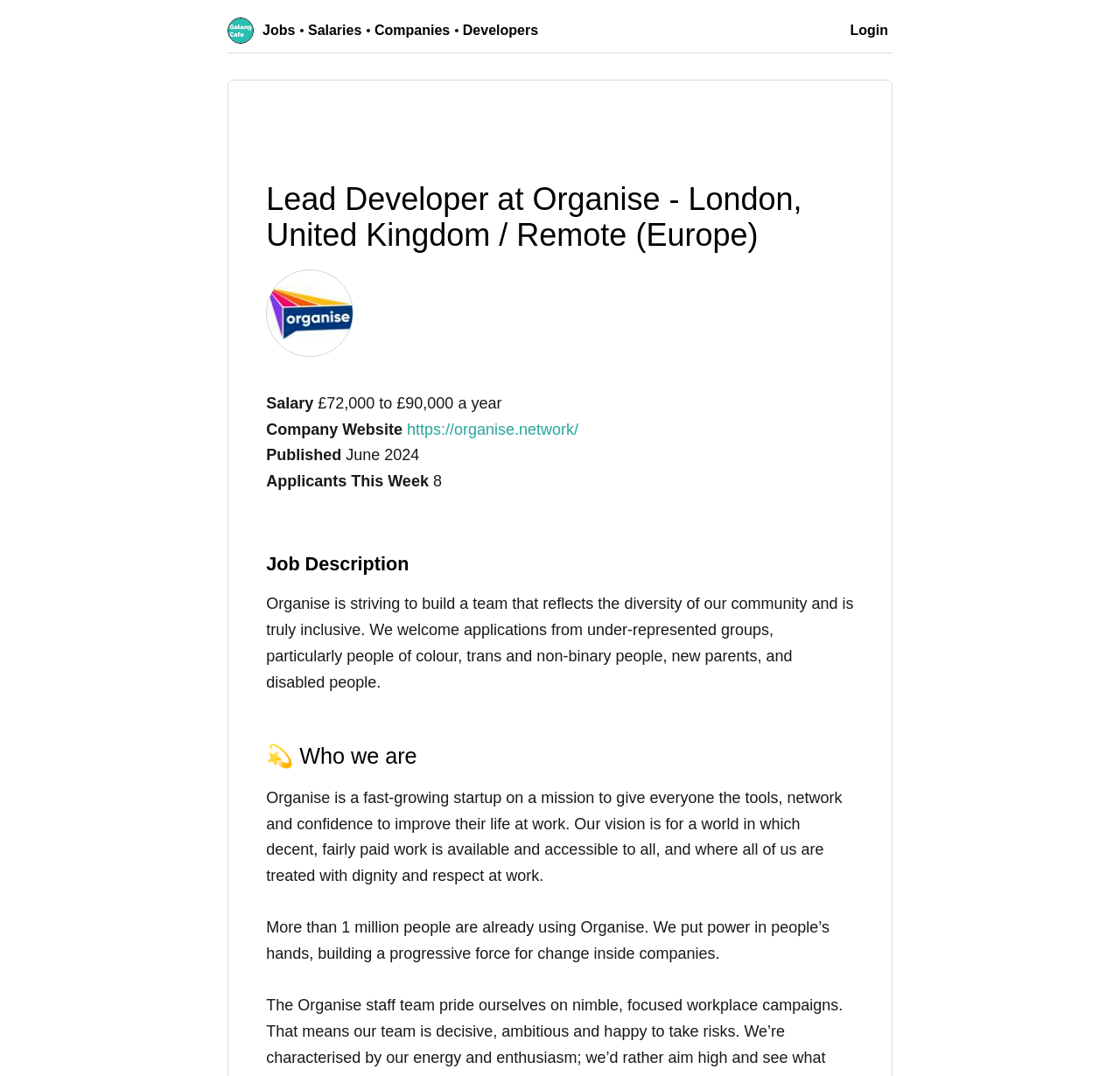What is the company website? Analyze the screenshot and reply with just one word or a short phrase.

https://organise.network/